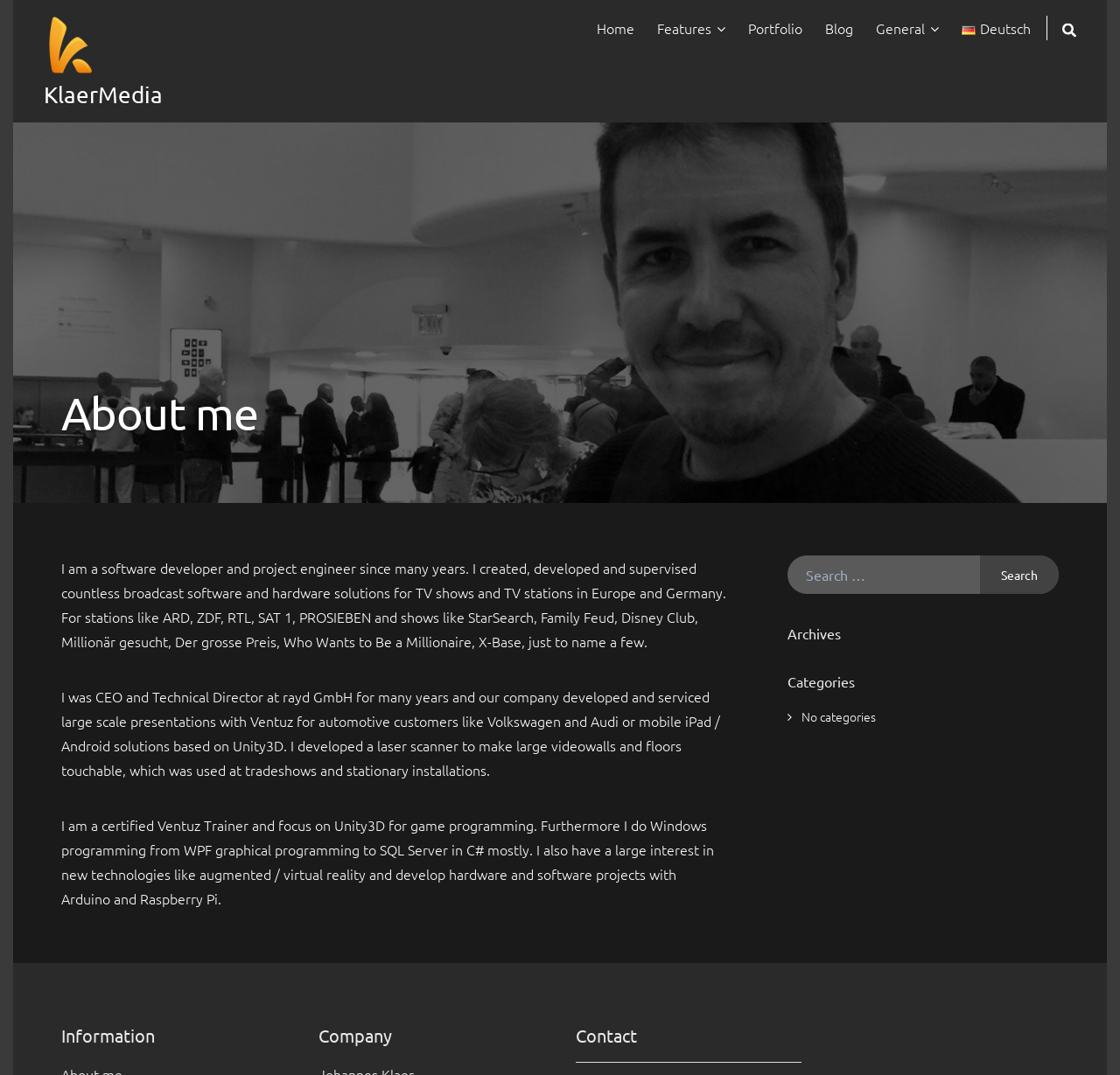Can you pinpoint the bounding box coordinates for the clickable element required for this instruction: "Click on the 'Portfolio' link"? The coordinates should be four float numbers between 0 and 1, i.e., [left, top, right, bottom].

[0.668, 0.028, 0.717, 0.051]